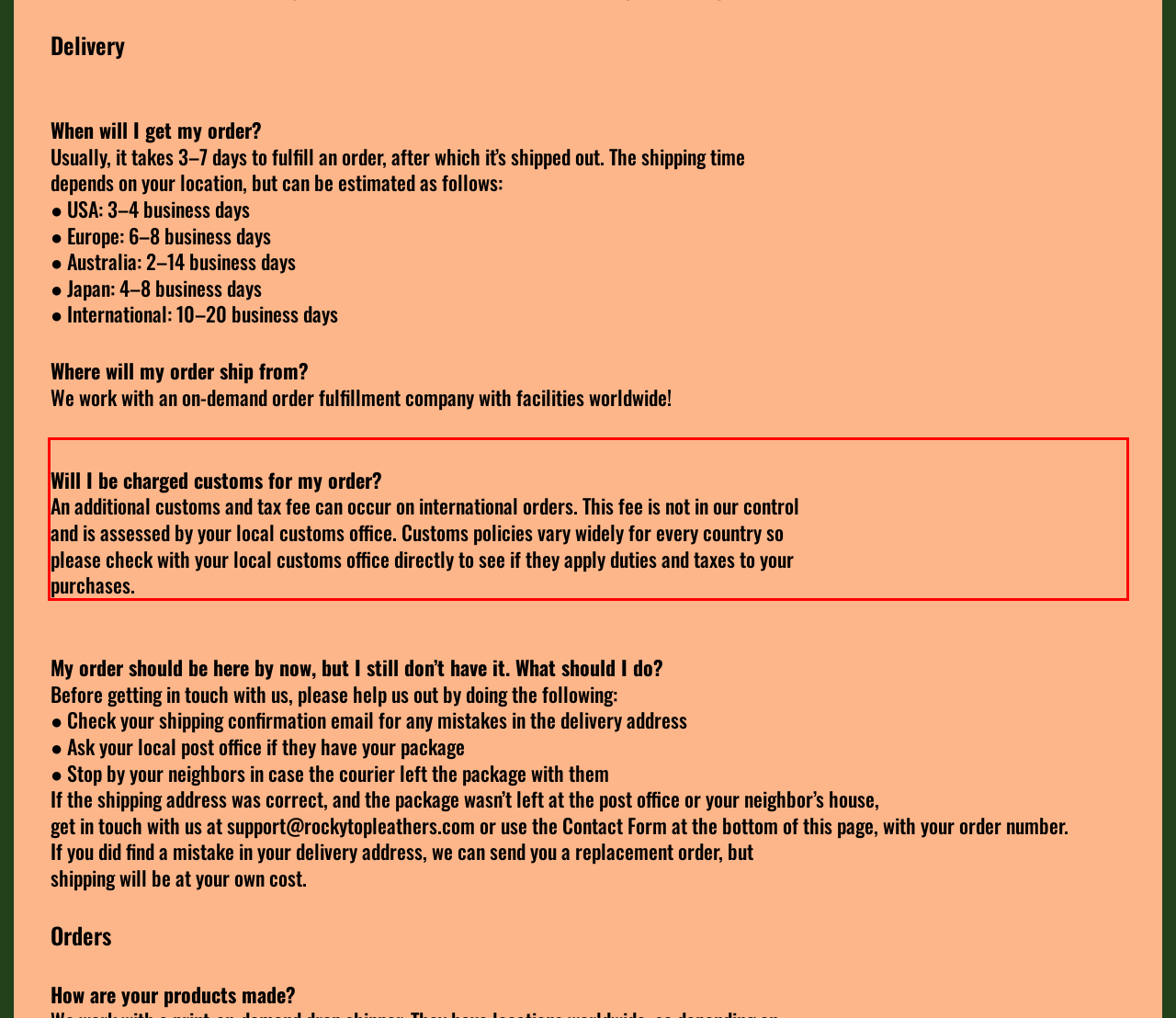You are provided with a screenshot of a webpage that includes a UI element enclosed in a red rectangle. Extract the text content inside this red rectangle.

Will I be charged customs for my order? An additional customs and tax fee can occur on international orders. This fee is not in our control and is assessed by your local customs office. Customs policies vary widely for every country so please check with your local customs office directly to see if they apply duties and taxes to your purchases.